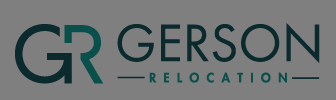What is the company's specialization?
Answer briefly with a single word or phrase based on the image.

Relocation services